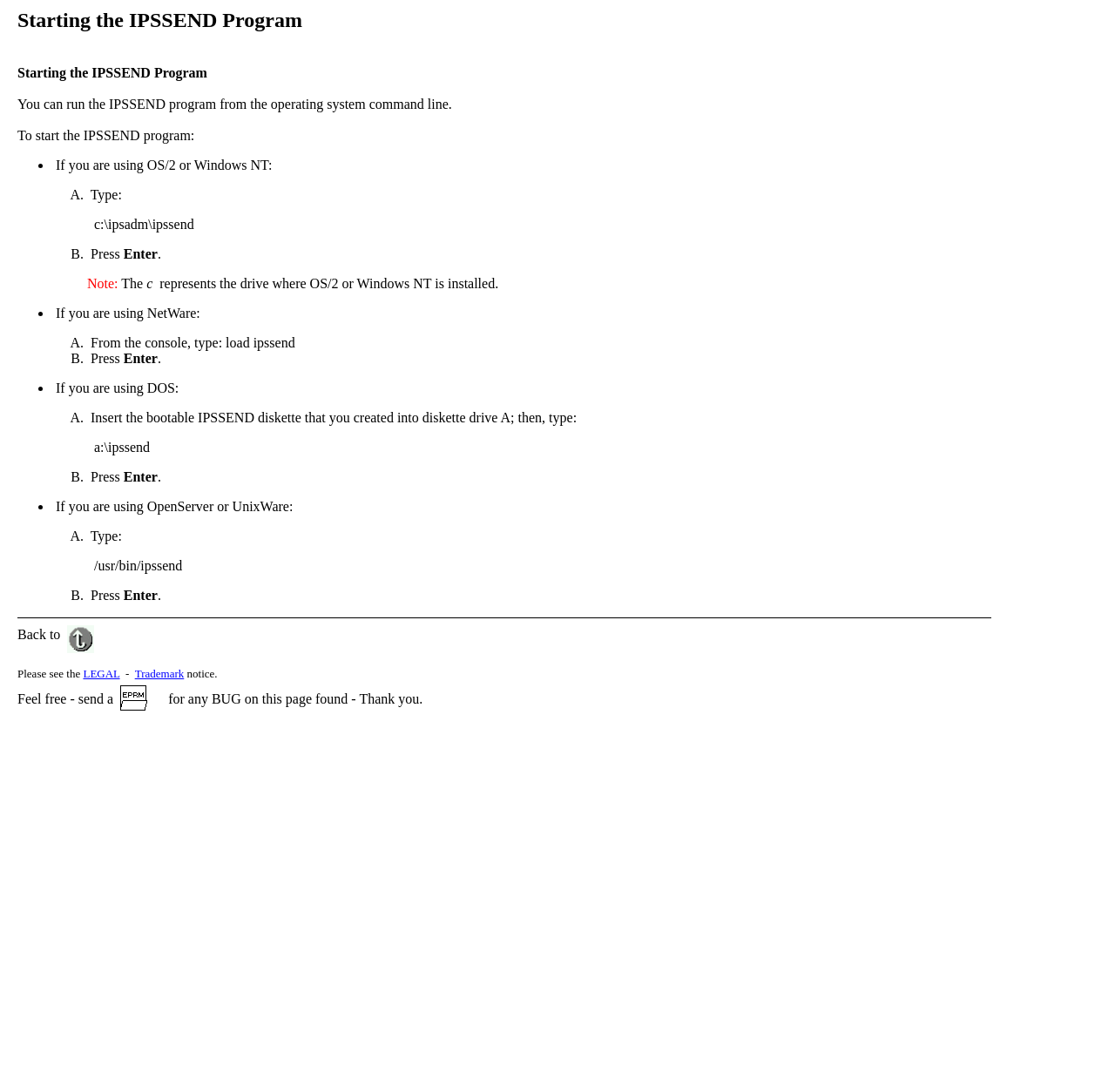Analyze and describe the webpage in a detailed narrative.

The webpage is about starting the IPSSEND program, with a heading at the top left corner of the page. Below the heading, there is a brief introduction to running the IPSSEND program from the operating system command line.

The main content of the page is divided into four sections, each describing how to start the IPSSEND program on a different operating system: OS/2 or Windows NT, NetWare, DOS, and OpenServer or UnixWare. Each section is marked with a bullet point and has two steps, labeled A and B, which provide the specific commands to type and actions to take to start the program.

The sections are arranged vertically, with the OS/2 or Windows NT section at the top, followed by the NetWare section, then the DOS section, and finally the OpenServer or UnixWare section. Each section has a similar structure, with the bullet point and step labels aligned to the left, and the descriptive text indented to the right.

At the bottom of the page, there is a horizontal separator line, followed by a "Back to" link and a "Jump to TOP-of-PAGE" link with an accompanying image. Below these links, there are three more links: "LEGAL", "Trademark", and "Email-NOTE", which are arranged horizontally and accompanied by images. The "Email-NOTE" link is followed by a brief sentence encouraging users to report any bugs found on the page.